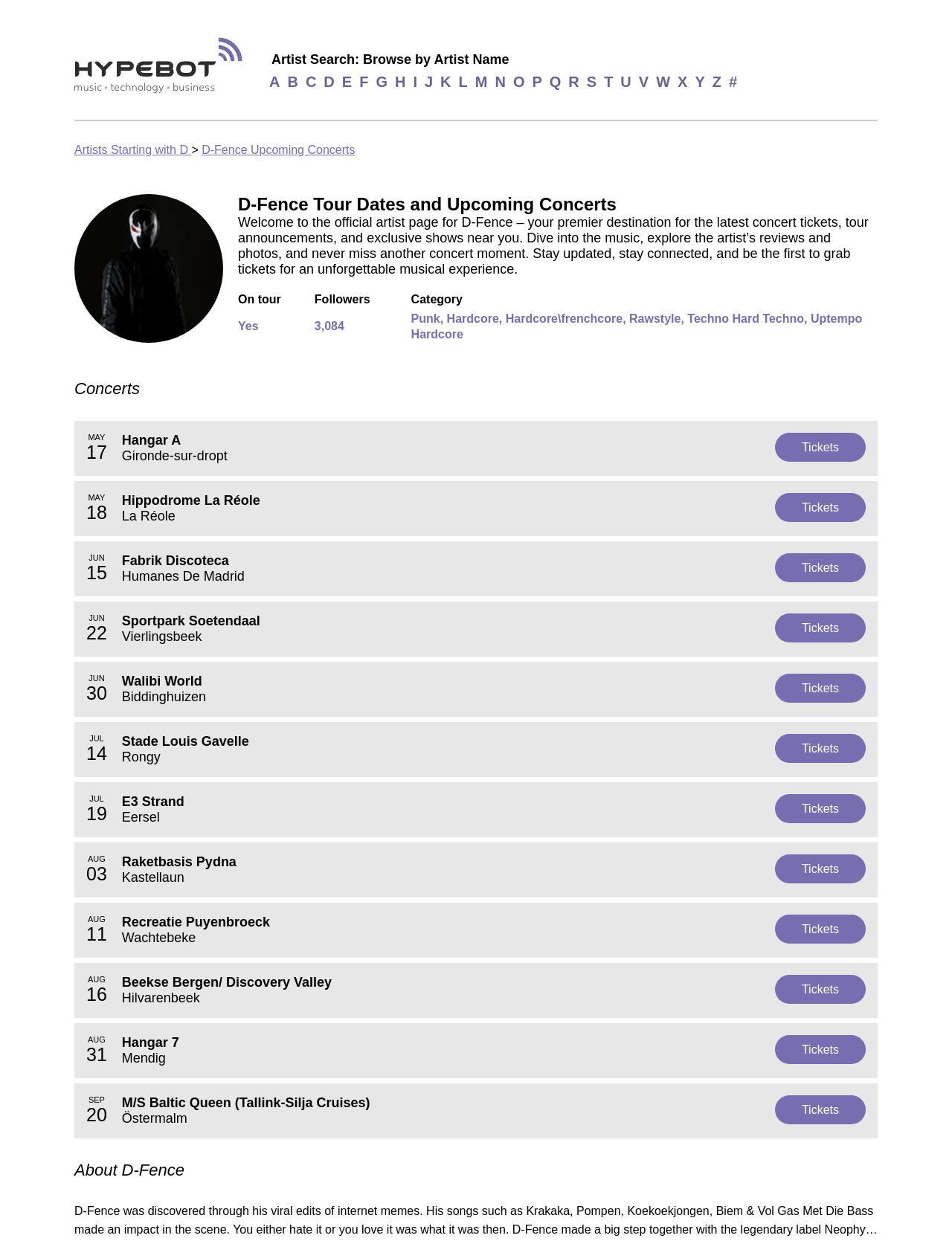Highlight the bounding box coordinates of the element that should be clicked to carry out the following instruction: "Read about D-Fence". The coordinates must be given as four float numbers ranging from 0 to 1, i.e., [left, top, right, bottom].

[0.078, 0.933, 0.194, 0.948]